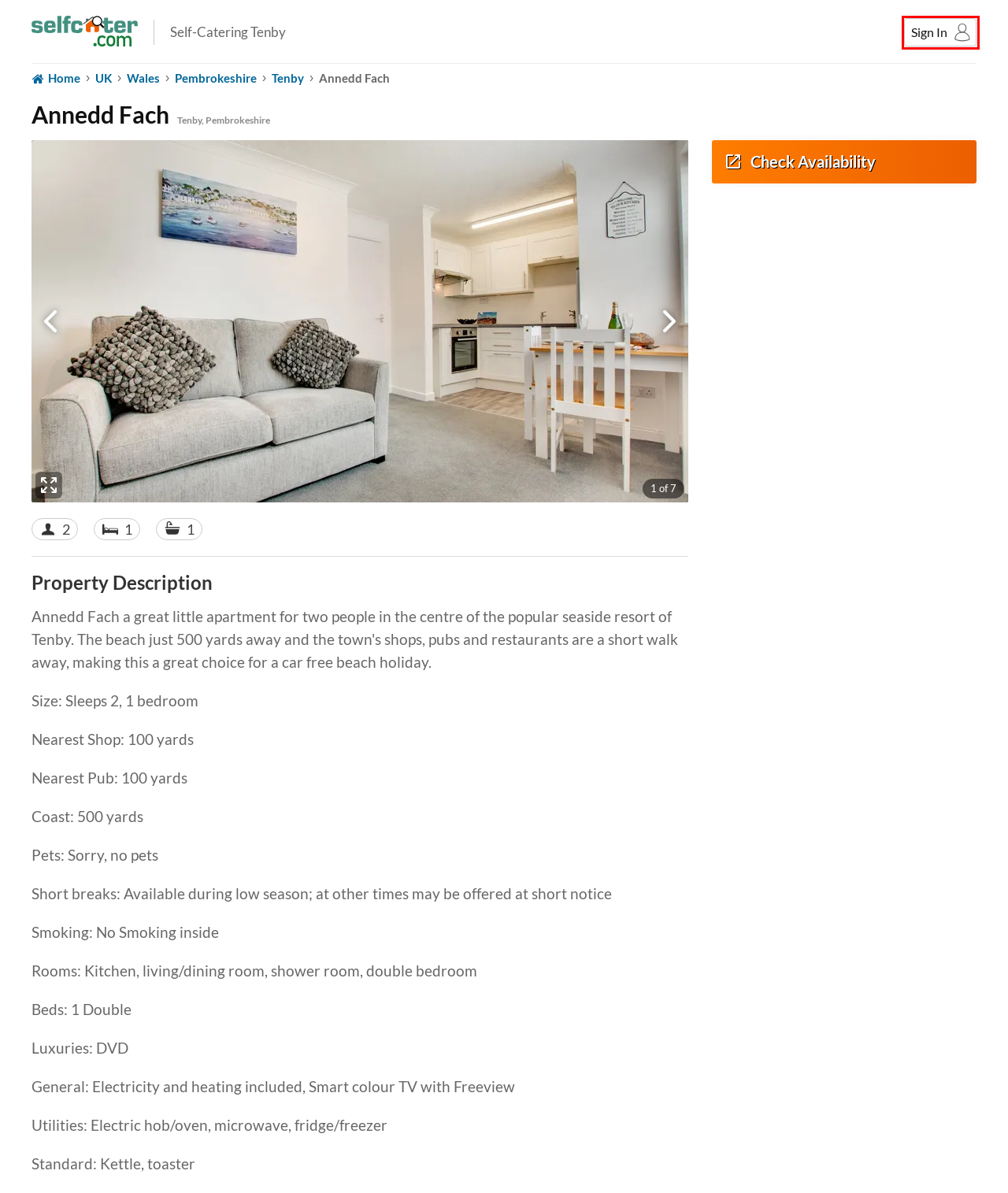You are presented with a screenshot of a webpage that includes a red bounding box around an element. Determine which webpage description best matches the page that results from clicking the element within the red bounding box. Here are the candidates:
A. Self Catering Cottages Tenby
B. Self Catering Cottages Pembrokeshire
C. Flat 1, Belmont | Holiday Rental in Tenby, Pembrokeshire
D. Self Catering Cottages Wales
E. Sign in to your account | Selfcater.com
F. Self-Catering Holiday Cottages and Vacation Rentals UK
G. Self-Catering Cottages & Vacation Rentals
H. Flat 7 | Holiday Rental in Tenby, Pembrokeshire

E